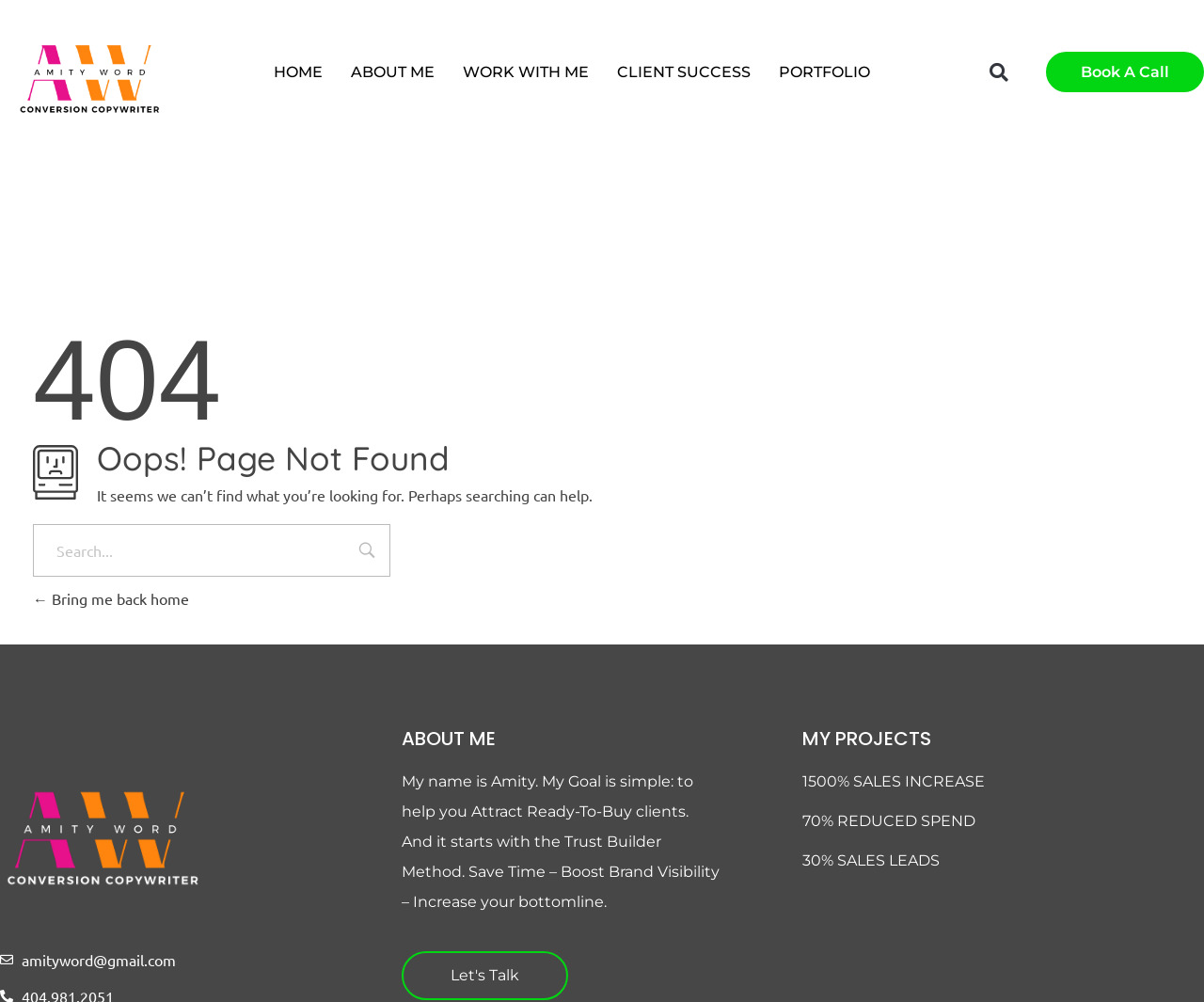Give a comprehensive overview of the webpage, including key elements.

This webpage is titled "Page not found – Amity Word". At the top, there is a navigation menu with six links: "HOME", "ABOUT ME", "WORK WITH ME", "CLIENT SUCCESS", "PORTFOLIO", and a search bar with a "Search" button. To the right of the search bar, there is a "Book A Call" link.

Below the navigation menu, there is a main section with a prominent "404" heading, followed by a "Oops! Page Not Found" heading. A paragraph of text explains that the page cannot be found and suggests searching for what the user is looking for. There is a search box with a "Search" button below the text.

To the right of the search box, there is a link to return to the homepage, labeled "← Bring me back home". At the bottom of the page, there is a section with a heading "ABOUT ME" and a brief description of Amity, the owner of the website, along with a "Let's Talk" link. Next to this section, there is another section with a heading "MY PROJECTS" and three links to projects with impressive results: "1500% SALES INCREASE", "70% REDUCED SPEND", and "30% SALES LEADS". Finally, at the very bottom of the page, there is a contact email address "amityword@gmail.com".